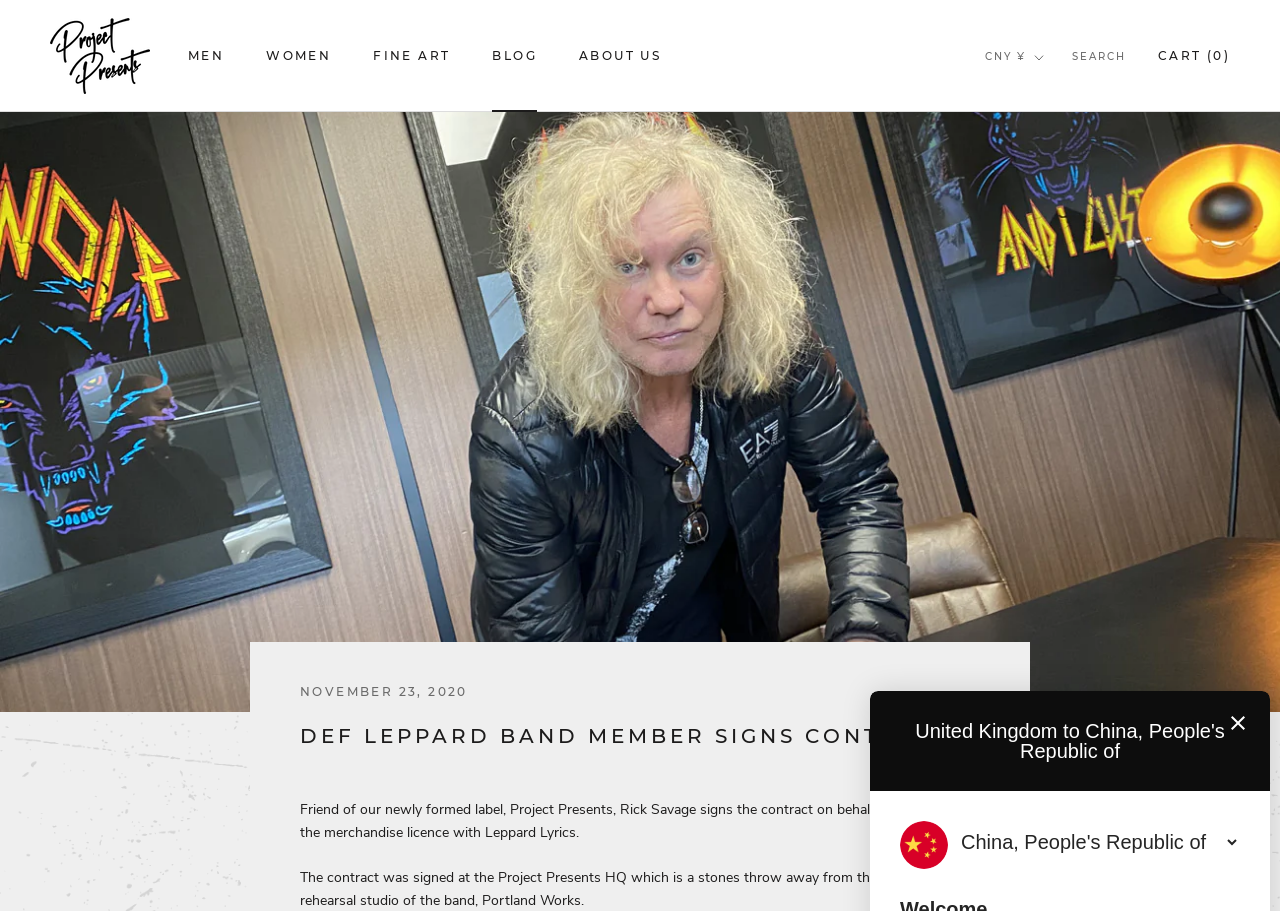Locate and extract the text of the main heading on the webpage.

DEF LEPPARD BAND MEMBER SIGNS CONTRACT